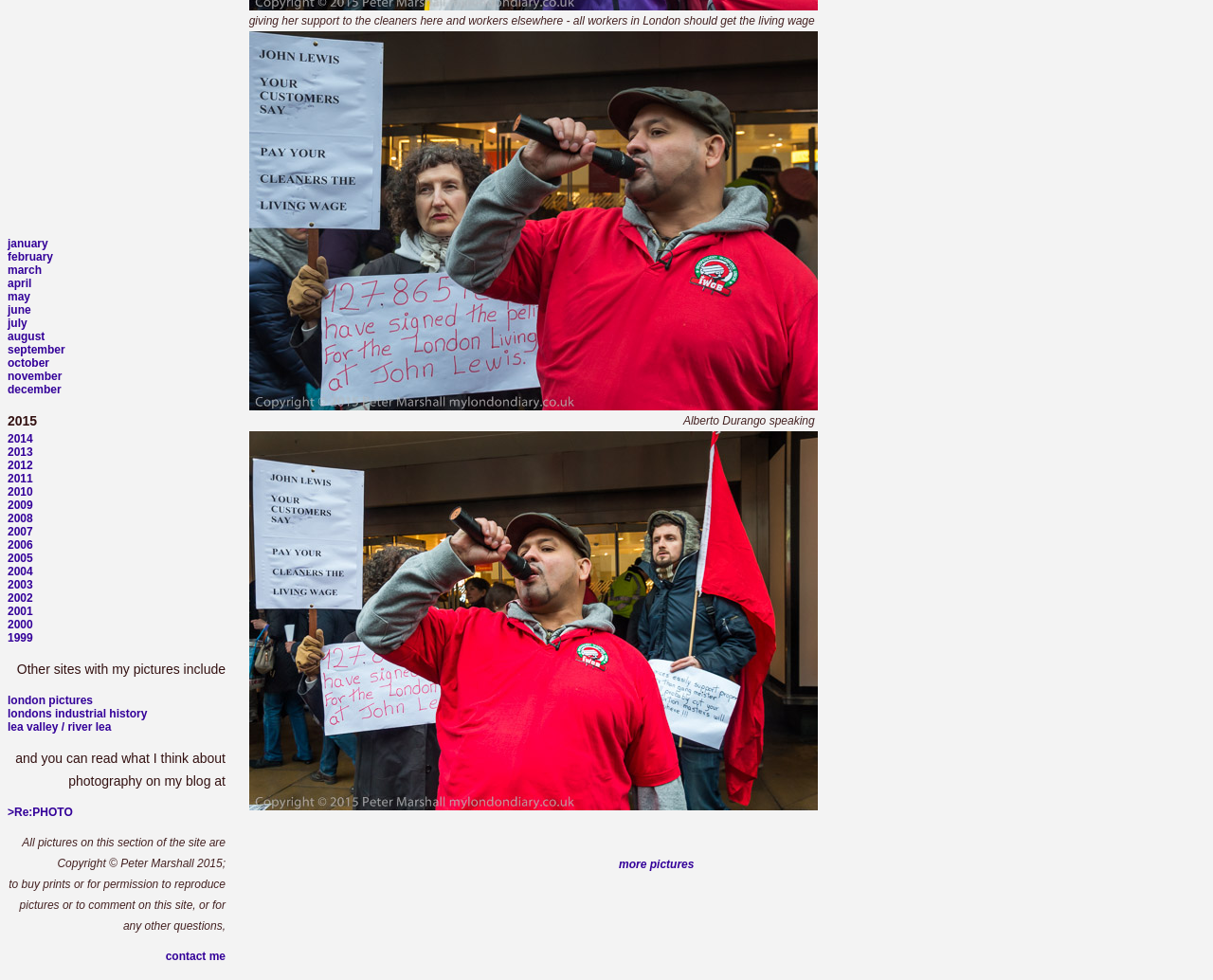Locate the bounding box coordinates of the clickable region to complete the following instruction: "view london pictures."

[0.006, 0.708, 0.077, 0.721]